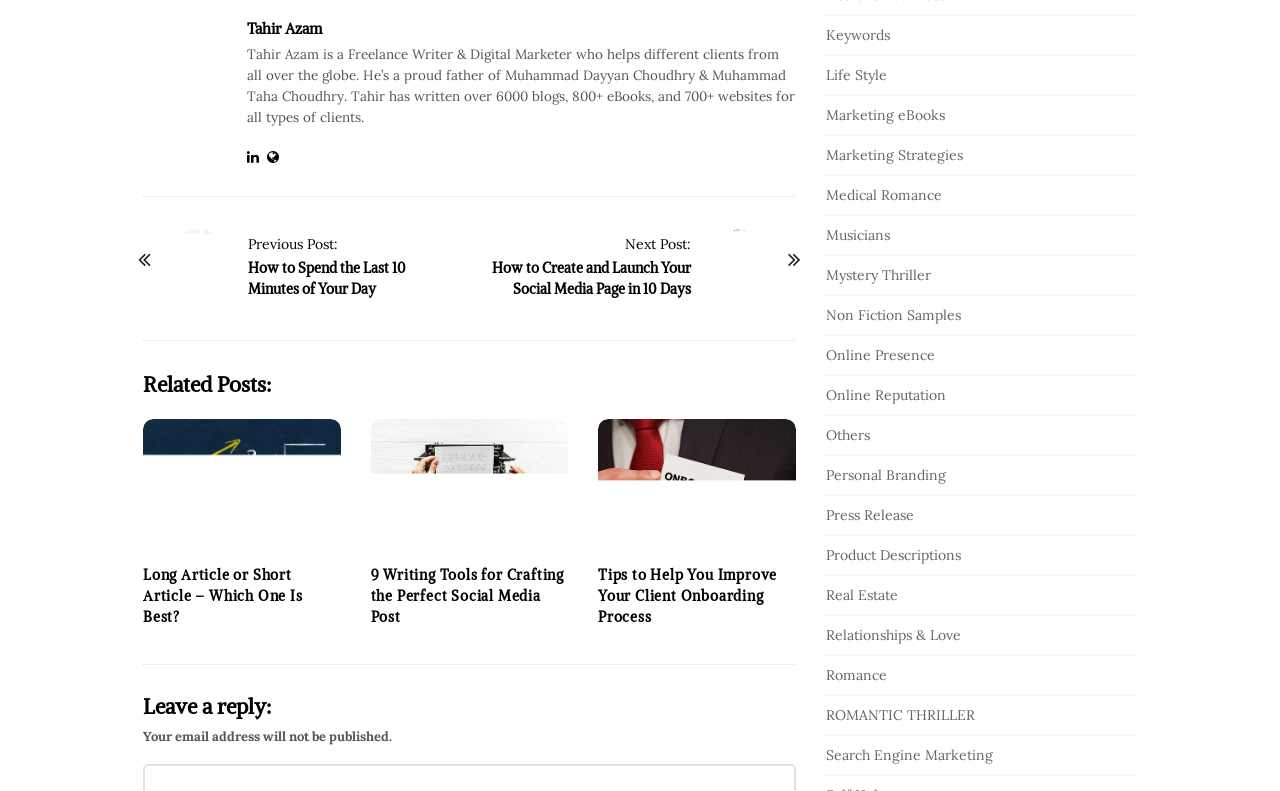Identify the bounding box coordinates of the part that should be clicked to carry out this instruction: "Leave a reply".

[0.112, 0.876, 0.622, 0.913]